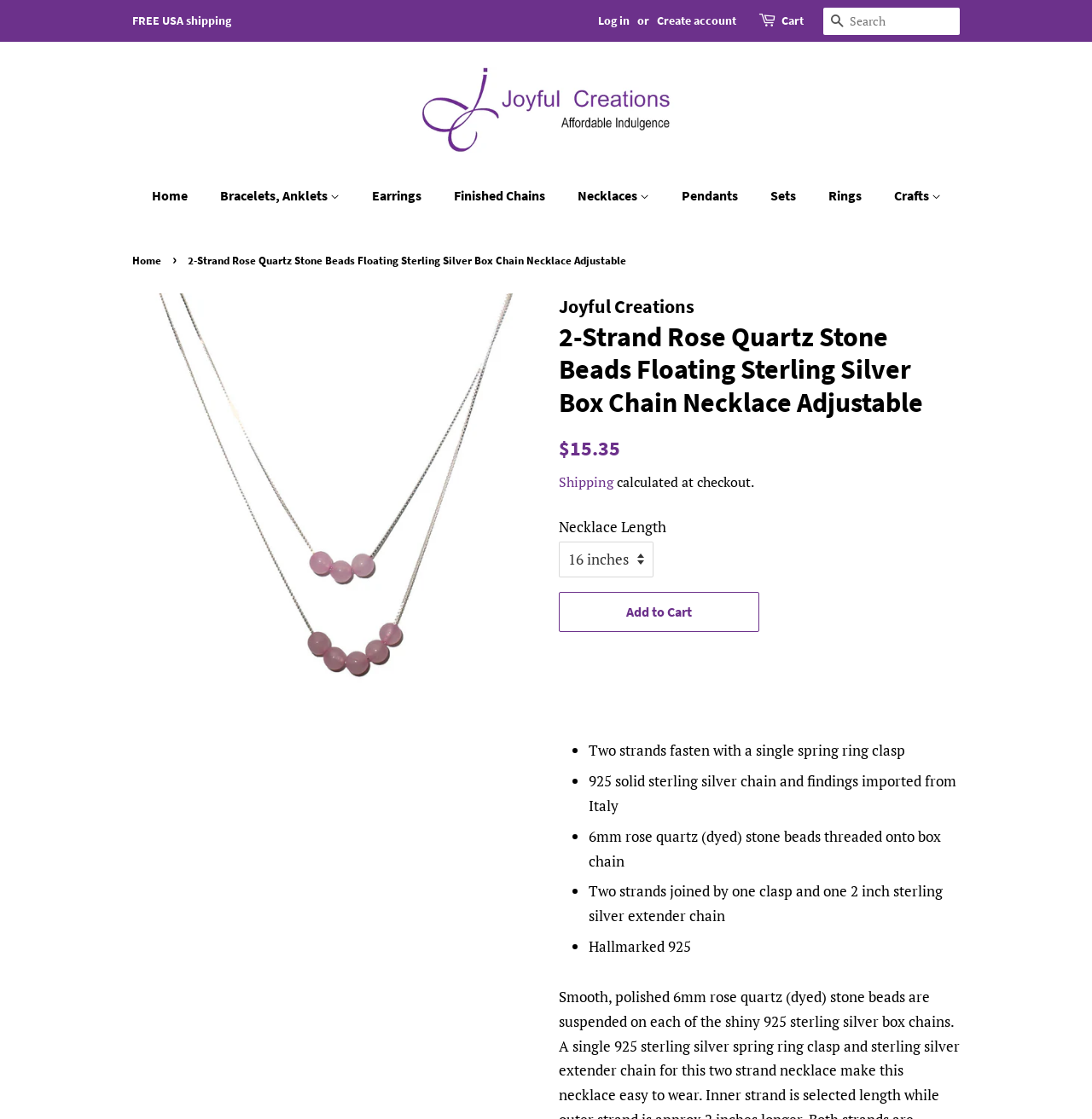Identify the bounding box coordinates of the area you need to click to perform the following instruction: "Search for posts".

None